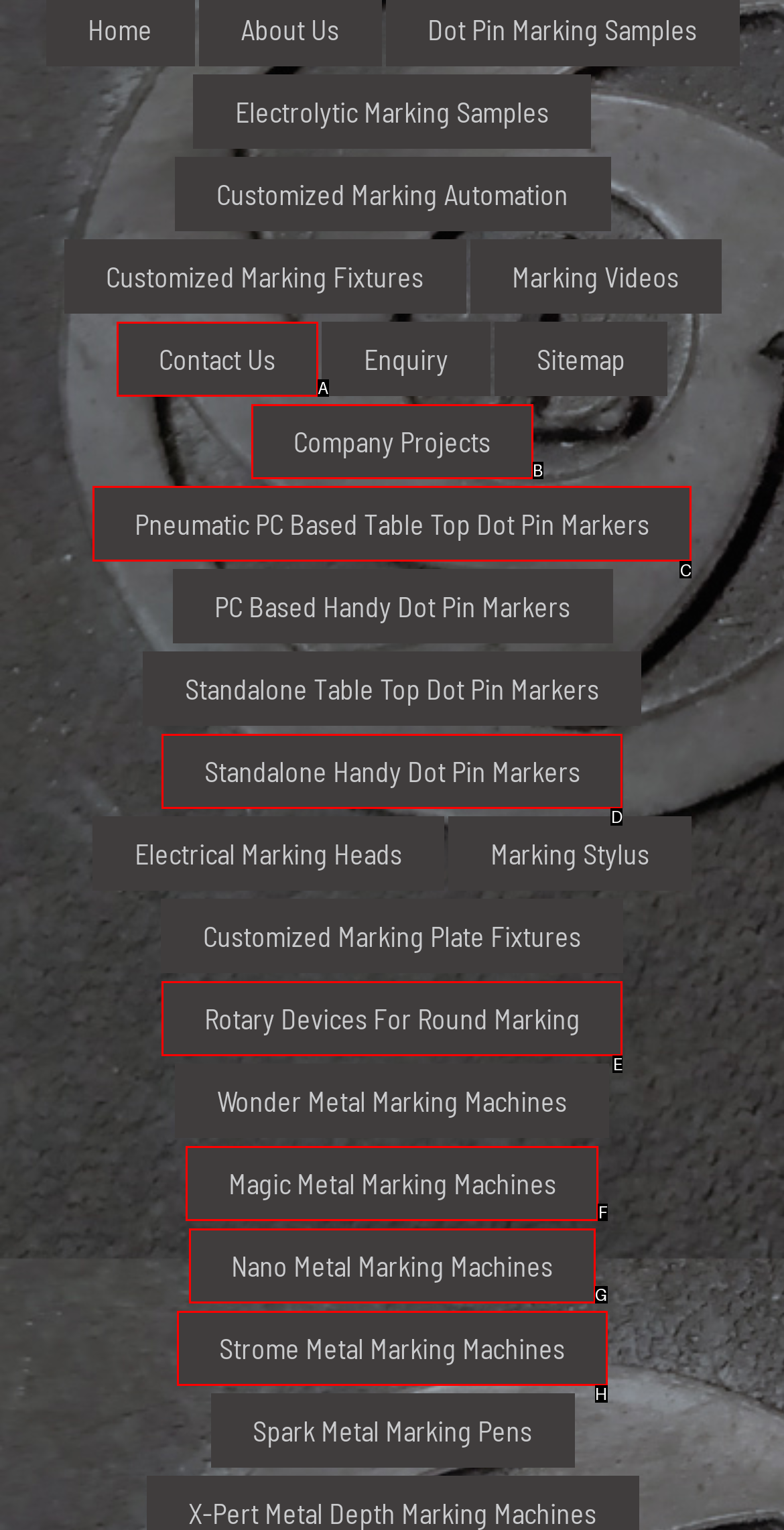From the given options, indicate the letter that corresponds to the action needed to complete this task: Learn about pneumatic PC based table top dot pin markers. Respond with only the letter.

C